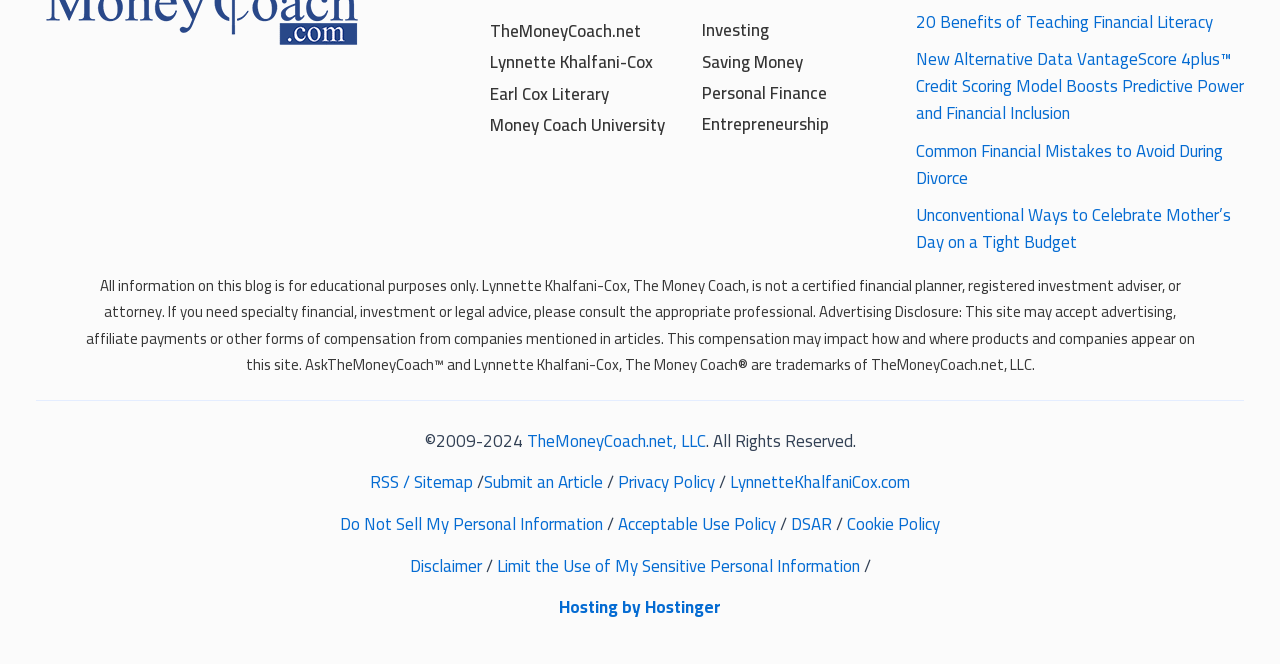What is the purpose of the disclaimer at the bottom of the webpage? Examine the screenshot and reply using just one word or a brief phrase.

To provide legal information